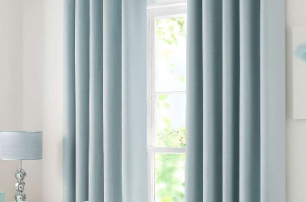Create a detailed narrative for the image.

This image showcases elegant blackout curtains in a soft blue hue, perfectly complementing a bright and airy room. The curtains frame a window adorned with natural light, enhancing the serene atmosphere. A stylish lamp stands nearby, adding to the room's contemporary decor. Blackout curtains like these not only provide privacy but also help control light, making them an ideal choice for creating a tranquil retreat in any space. This design choice exemplifies how thoughtful detailing can transform an interior, blending functionality with aesthetic appeal.